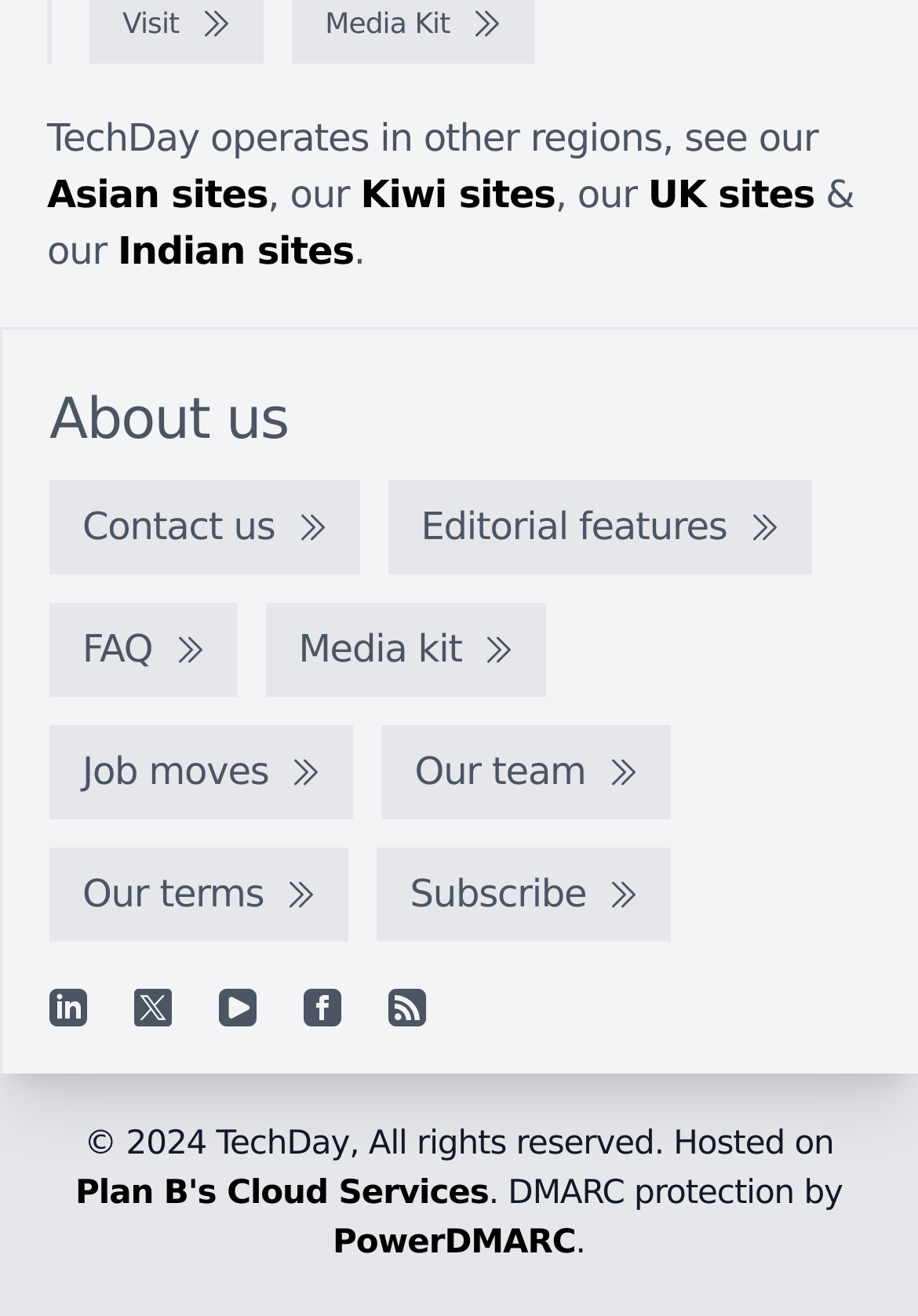Indicate the bounding box coordinates of the clickable region to achieve the following instruction: "Subscribe."

[0.411, 0.645, 0.731, 0.716]